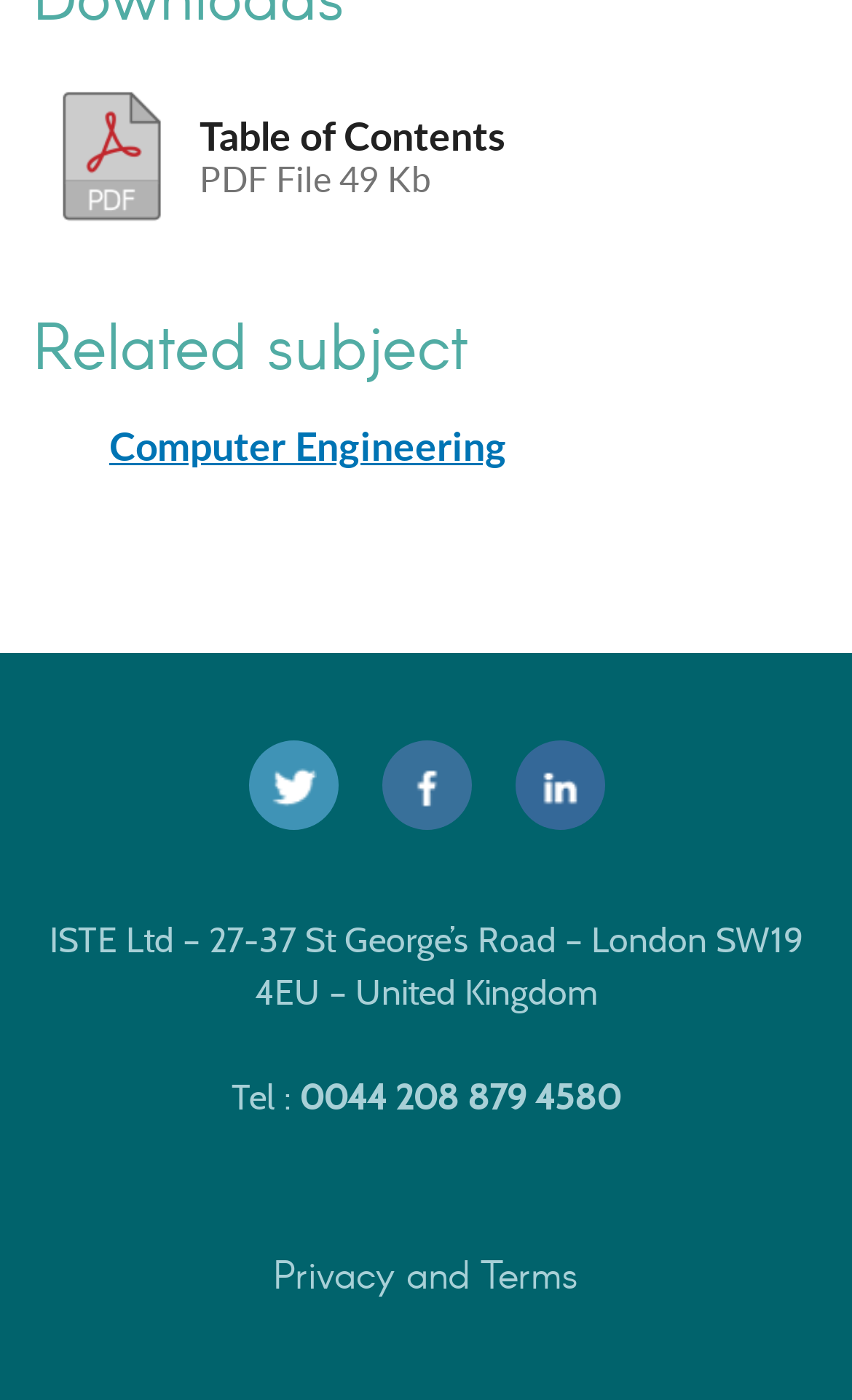What is the telephone number of ISTE Ltd?
Look at the image and provide a detailed response to the question.

The StaticText element '0044 208 879 4580' provides the telephone number of ISTE Ltd, which is preceded by the text 'Tel :'.